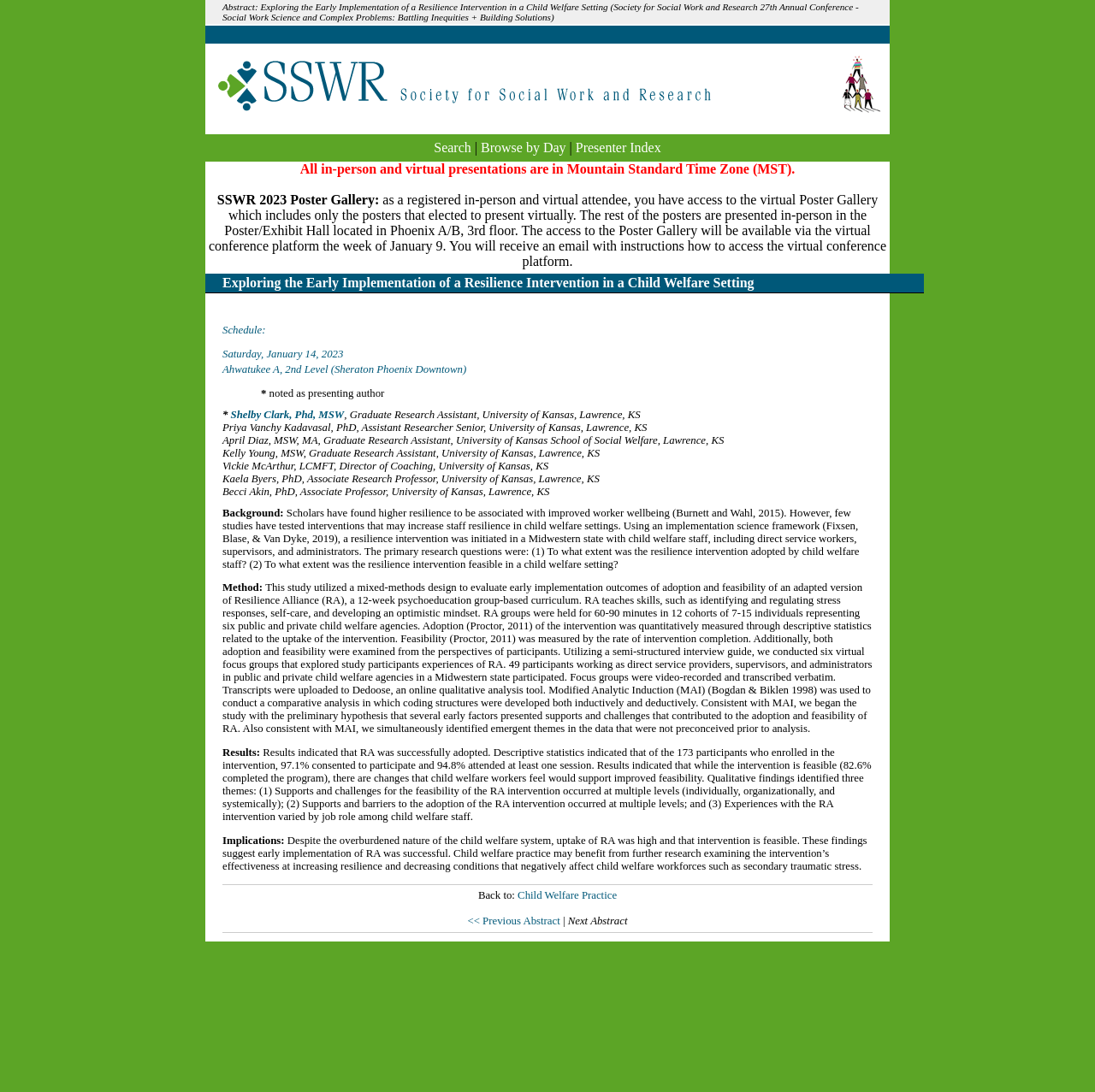Please identify the bounding box coordinates of the element I need to click to follow this instruction: "Browse by day".

[0.439, 0.128, 0.517, 0.142]